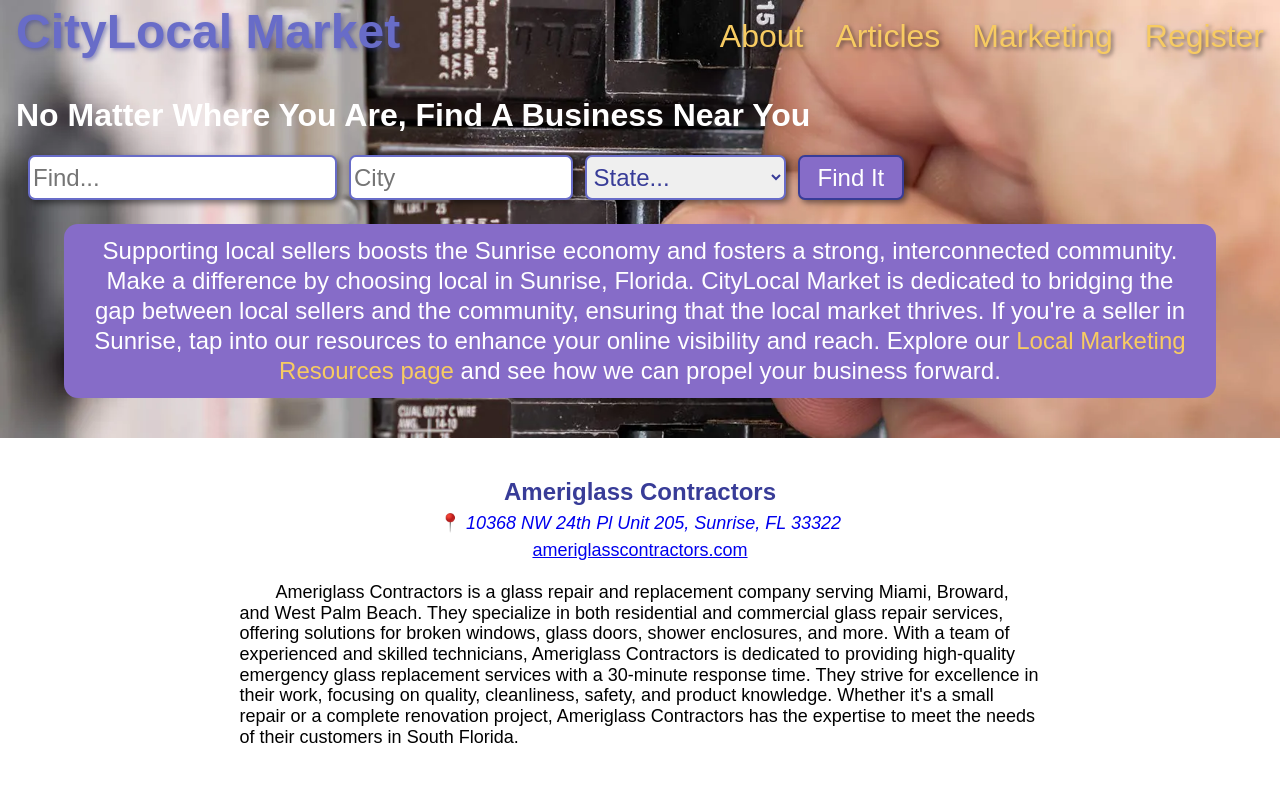Determine the bounding box coordinates of the clickable region to carry out the instruction: "Visit the blog".

None